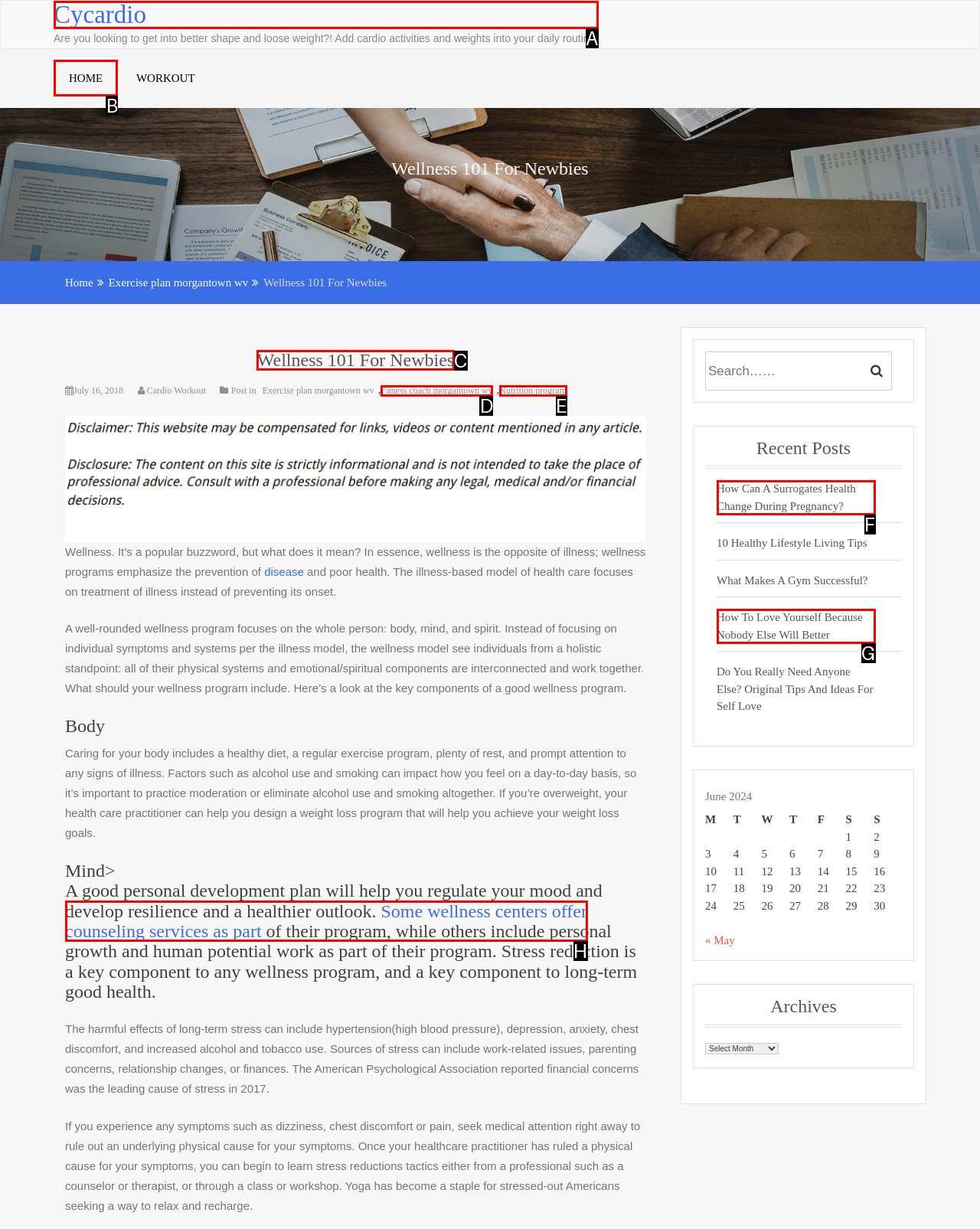Tell me which one HTML element I should click to complete the following task: Click on the HOME link
Answer with the option's letter from the given choices directly.

B